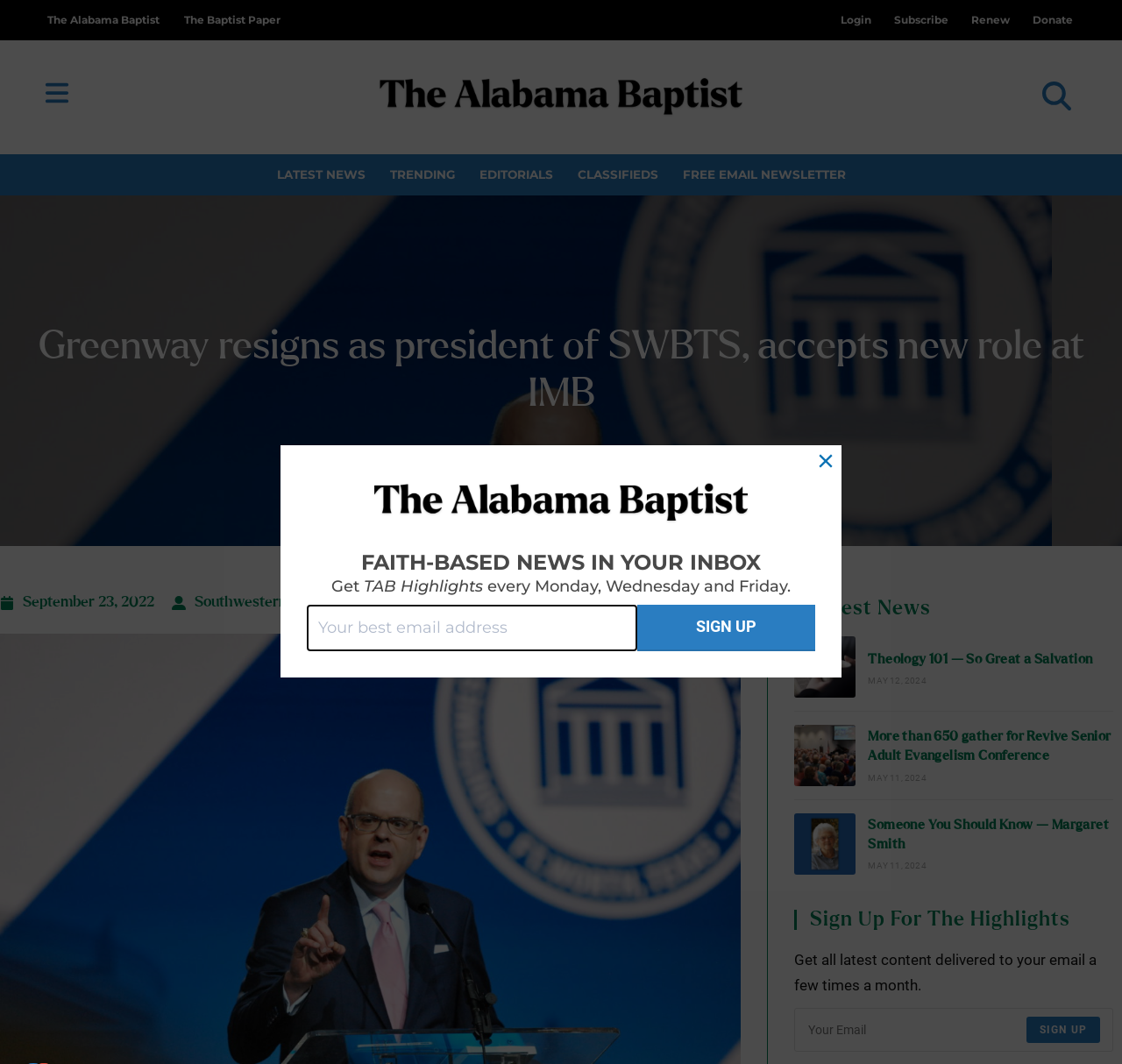Identify the bounding box coordinates for the element you need to click to achieve the following task: "Read the latest news". The coordinates must be four float values ranging from 0 to 1, formatted as [left, top, right, bottom].

[0.708, 0.598, 0.762, 0.656]